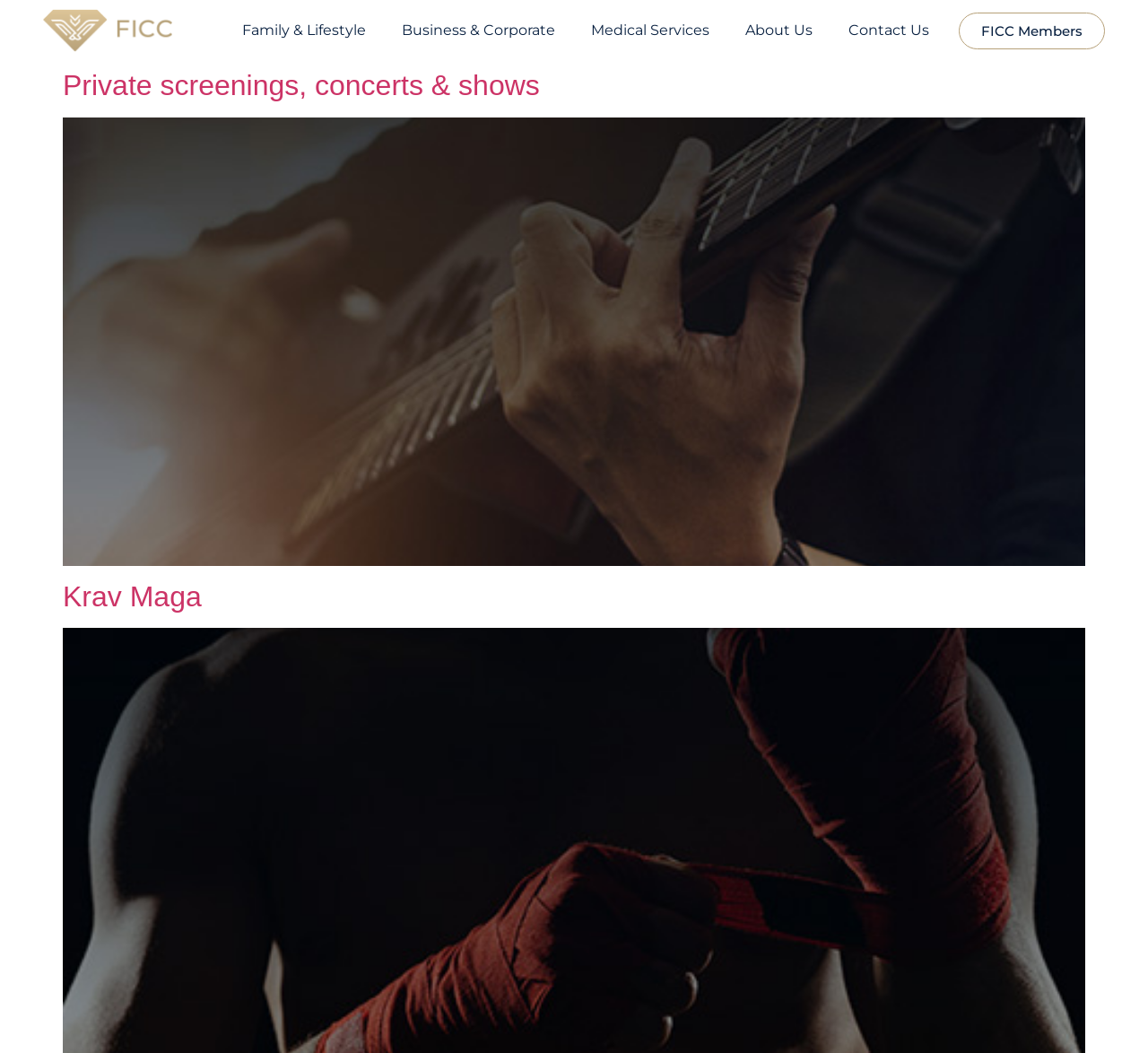Offer a thorough description of the webpage.

The webpage is an archive of services provided by ficc in Israel. At the top, there are six links aligned horizontally, including "Family & Lifestyle", "Business & Corporate", "Medical Services", "About Us", and "Contact Us", which are likely the main categories of services offered. To the right of these links, there is a button labeled "FICC Members".

Below these top-level links, there is a main content area that takes up most of the page. This area is divided into sections, with two sections visible. The first section has a heading "Private screenings, concerts & shows" and a link with the same text. The second section has a heading "Krav Maga" and a link with the same text. There is also an empty link in between these two sections.